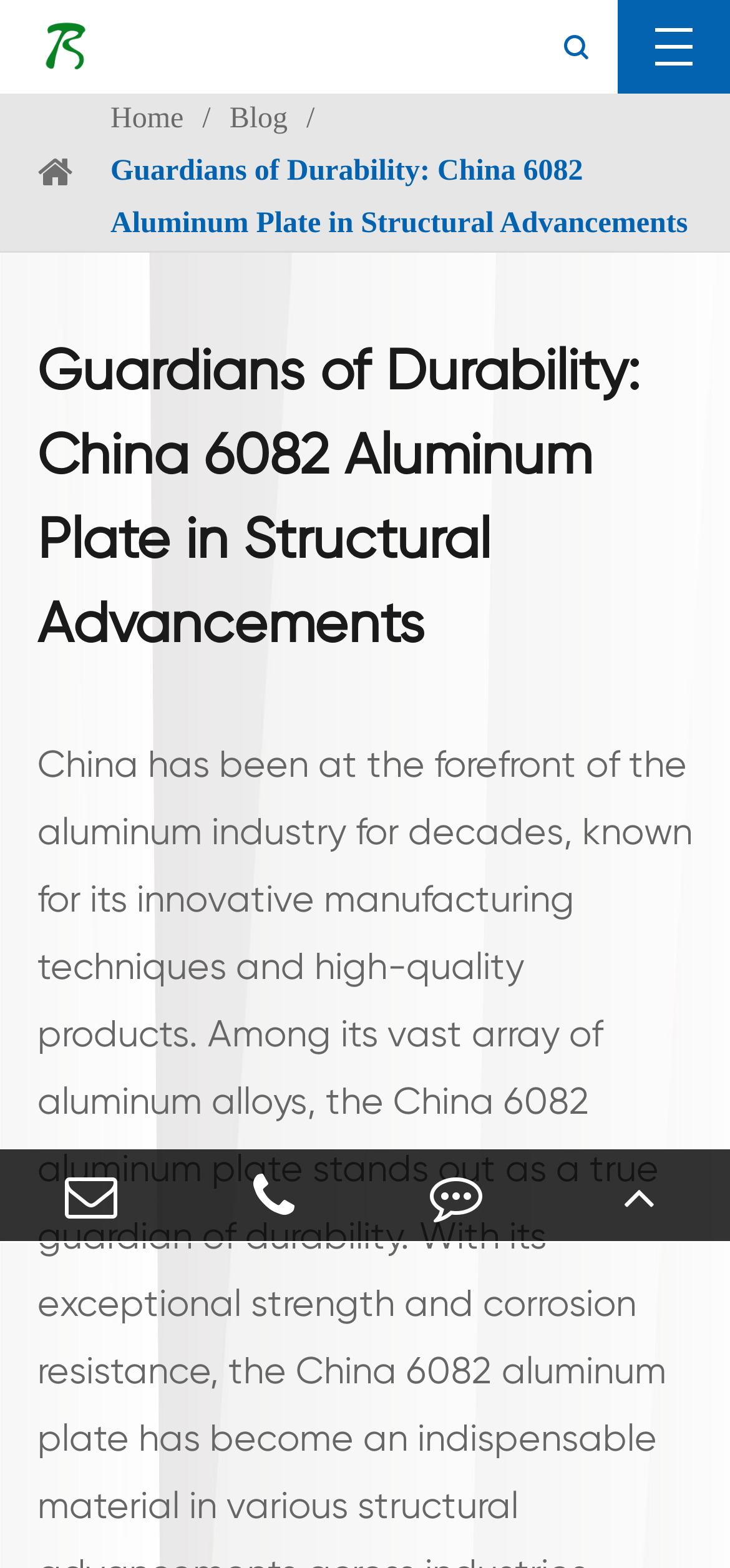Could you specify the bounding box coordinates for the clickable section to complete the following instruction: "go to home page"?

[0.151, 0.06, 0.252, 0.093]